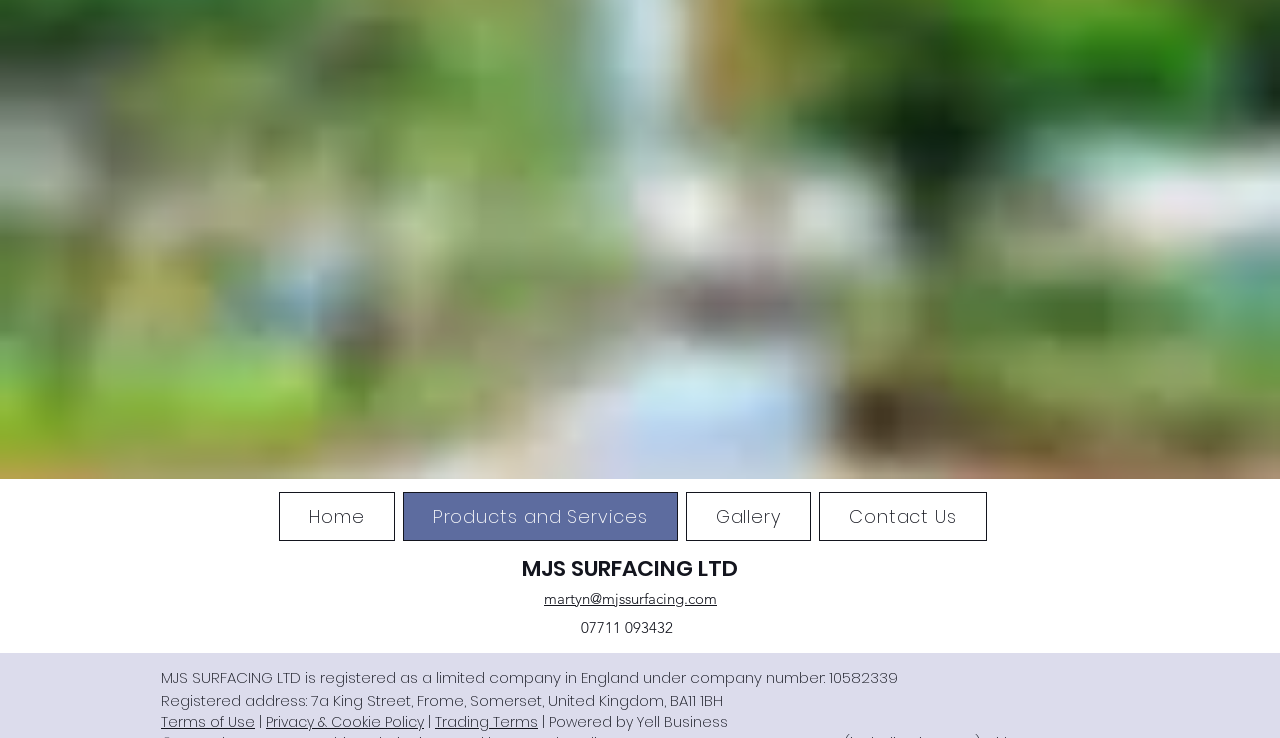Pinpoint the bounding box coordinates of the element you need to click to execute the following instruction: "visit Facebook page". The bounding box should be represented by four float numbers between 0 and 1, in the format [left, top, right, bottom].

[0.813, 0.673, 0.844, 0.726]